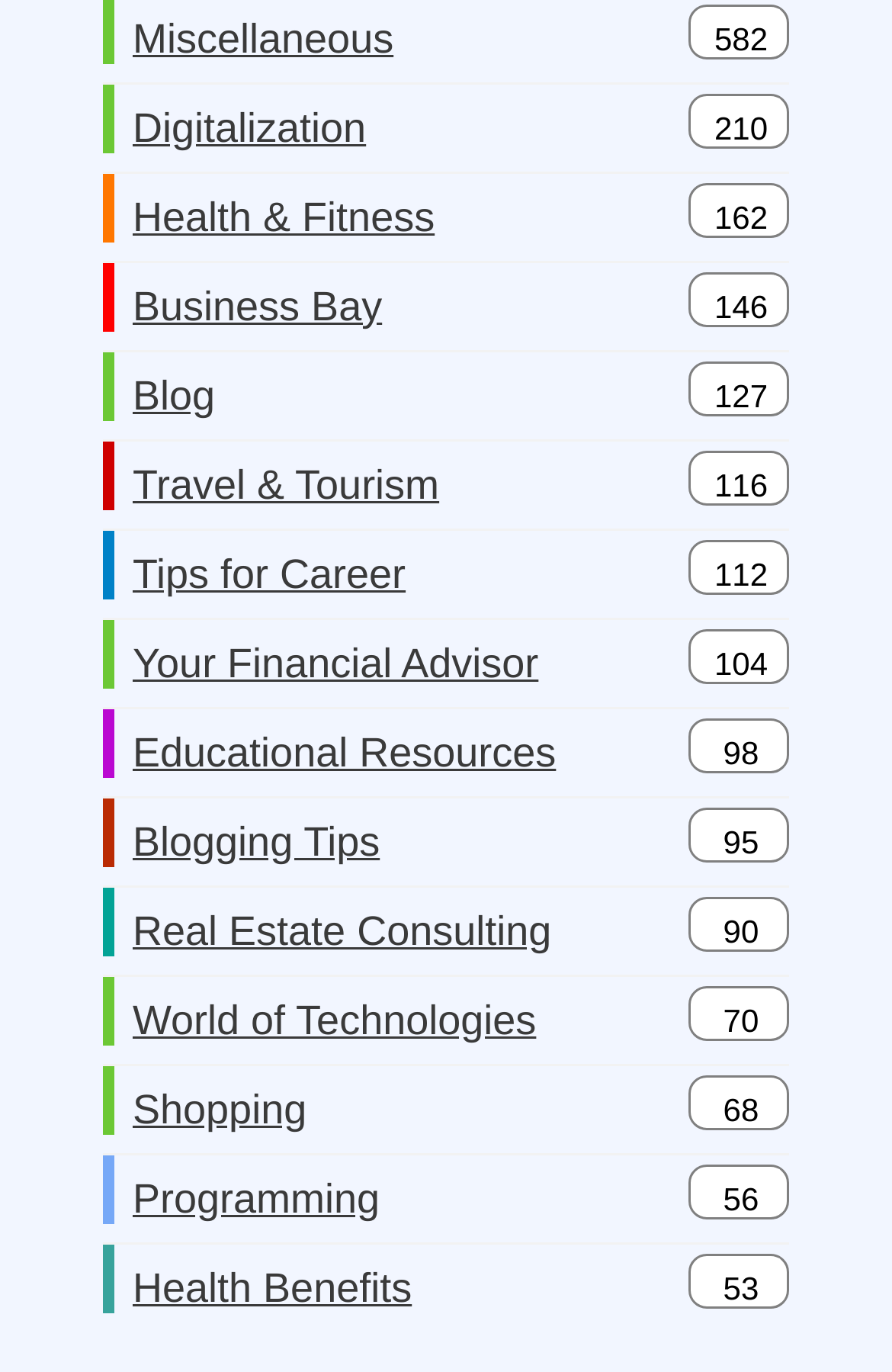Are the links organized in a specific order?
Please provide a single word or phrase based on the screenshot.

Yes